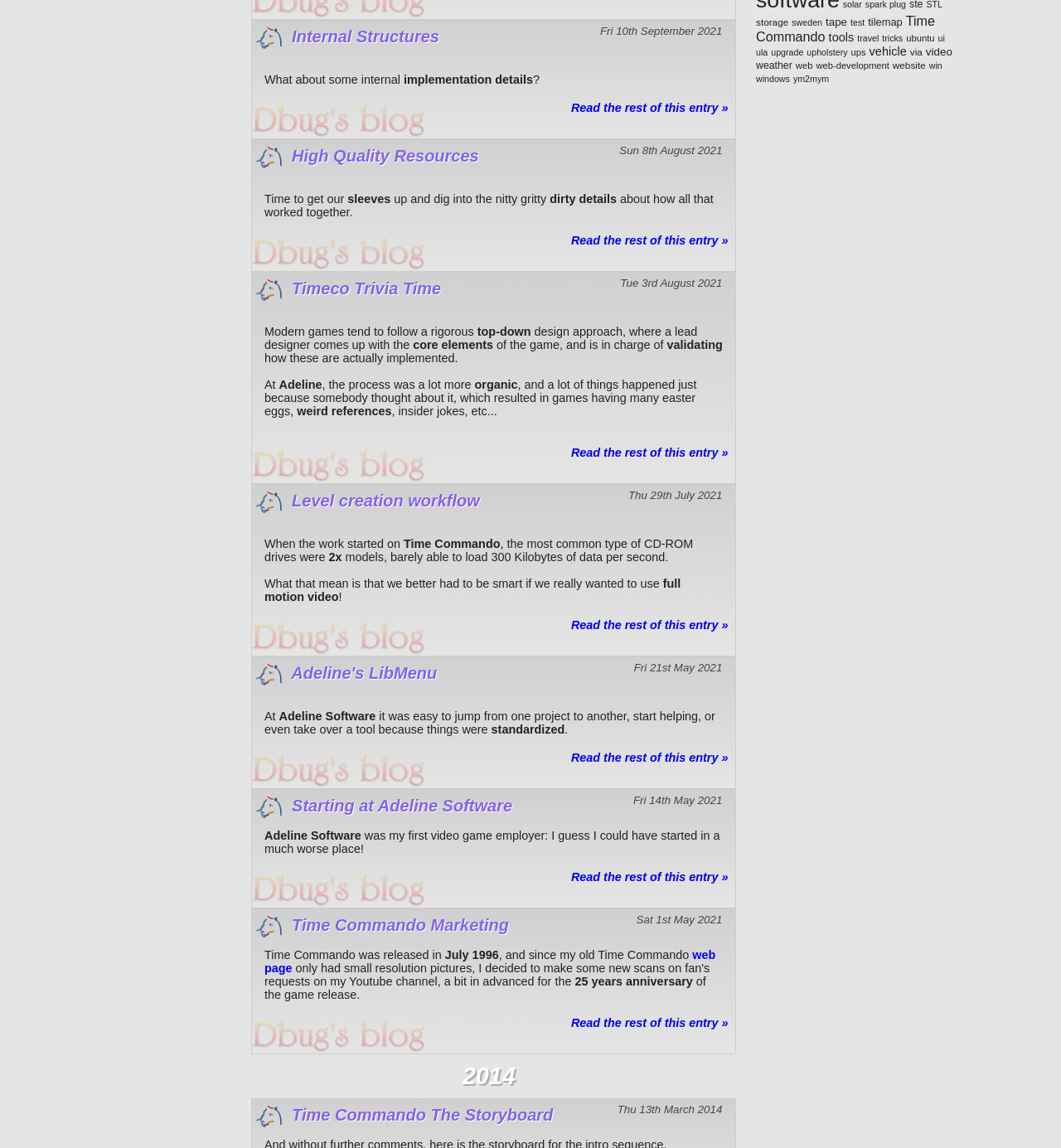Predict the bounding box for the UI component with the following description: "web page".

[0.249, 0.826, 0.674, 0.849]